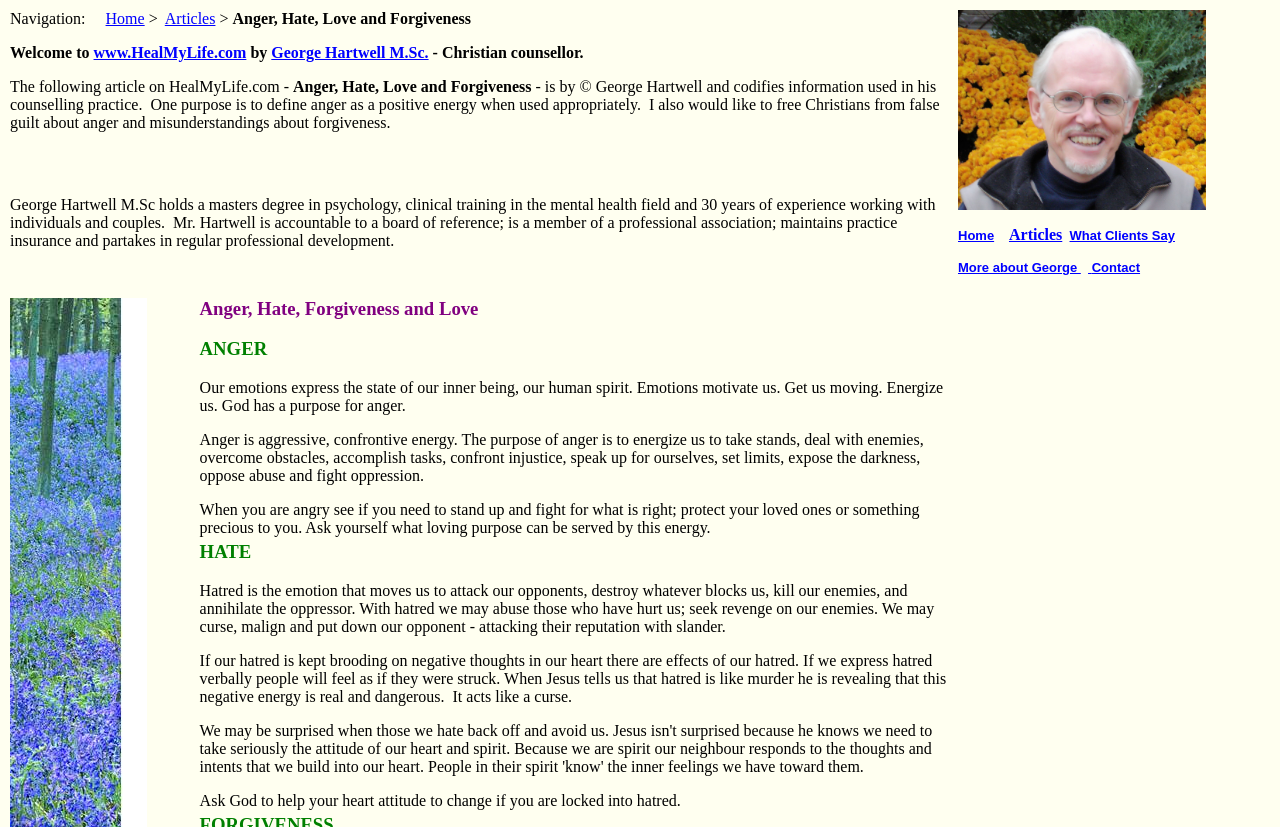Find the bounding box of the UI element described as follows: "George Hartwell M.Sc.".

[0.212, 0.053, 0.335, 0.074]